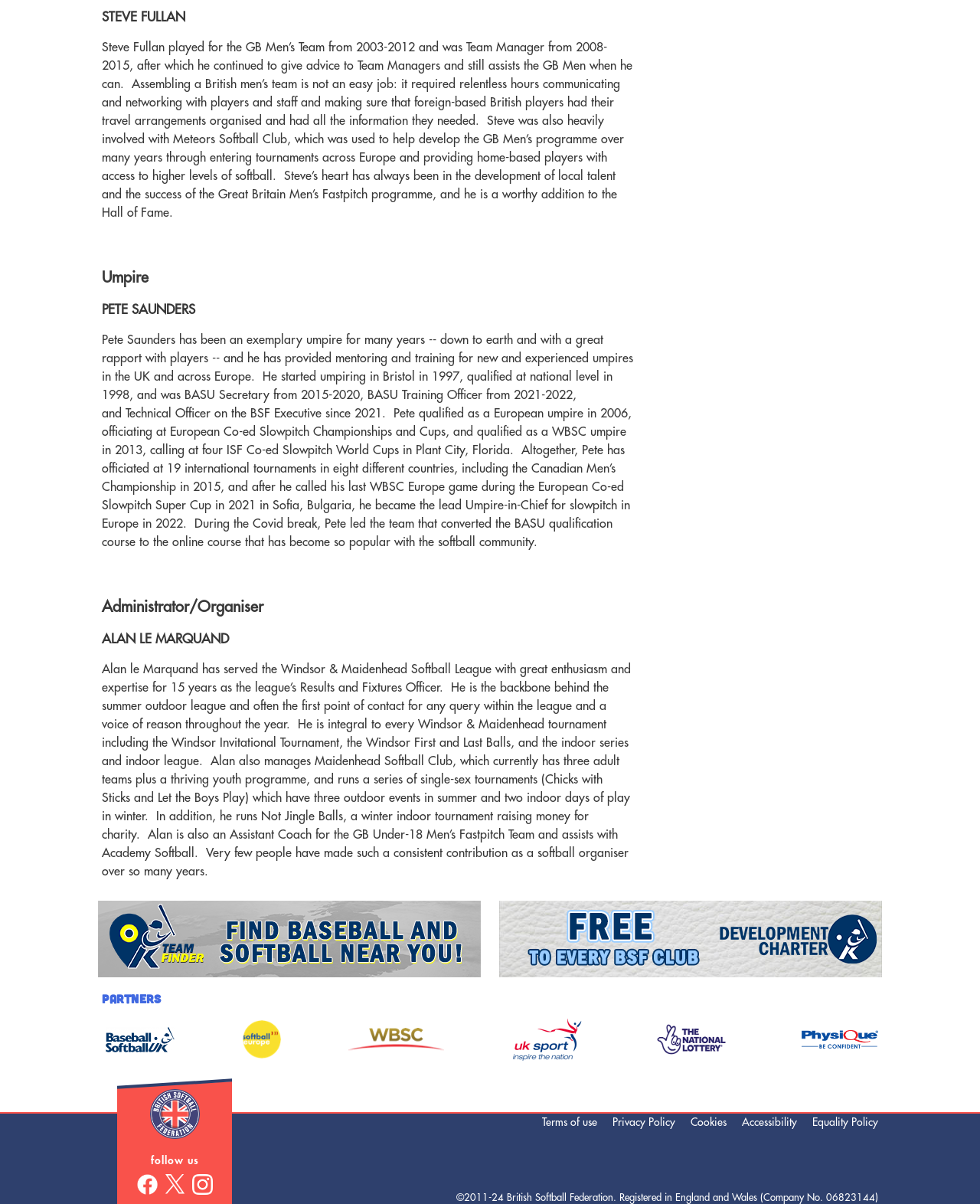Provide a brief response to the question below using one word or phrase:
What is the name of the tournament organized by Alan le Marquand?

Windsor Invitational Tournament